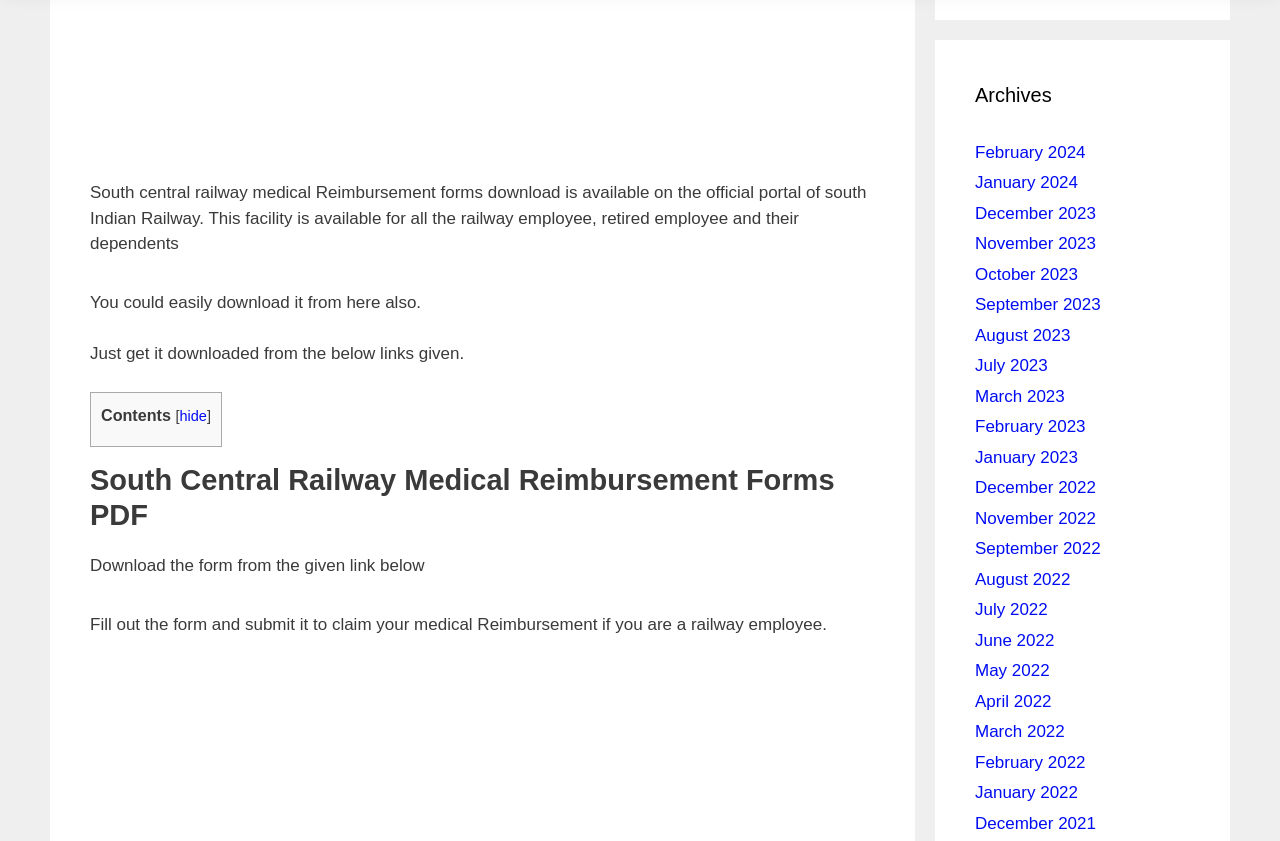Determine the bounding box coordinates of the region to click in order to accomplish the following instruction: "go to February 2024". Provide the coordinates as four float numbers between 0 and 1, specifically [left, top, right, bottom].

[0.762, 0.169, 0.848, 0.192]